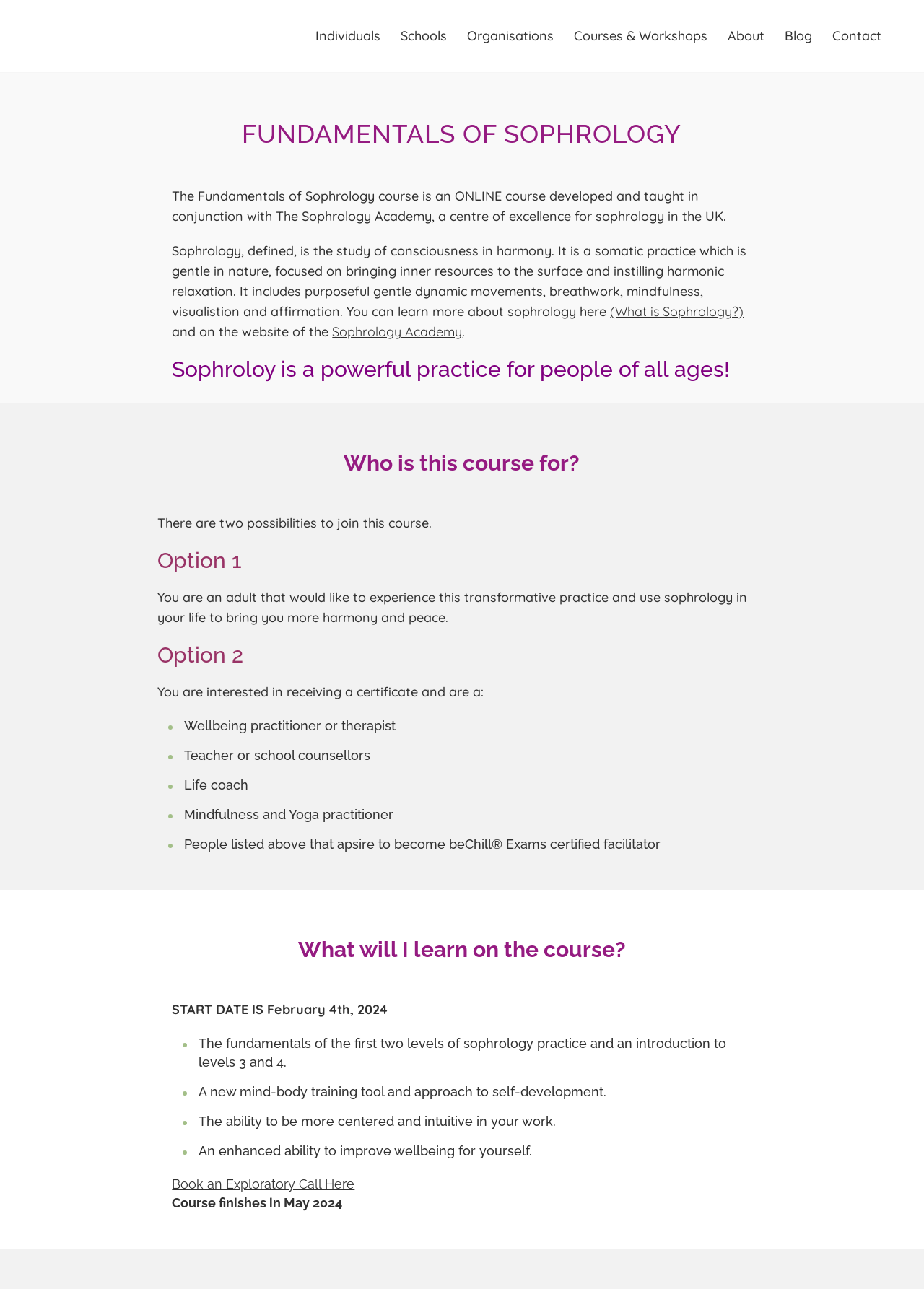Locate the bounding box coordinates of the element to click to perform the following action: 'Click on Individuals'. The coordinates should be given as four float values between 0 and 1, in the form of [left, top, right, bottom].

[0.33, 0.0, 0.423, 0.056]